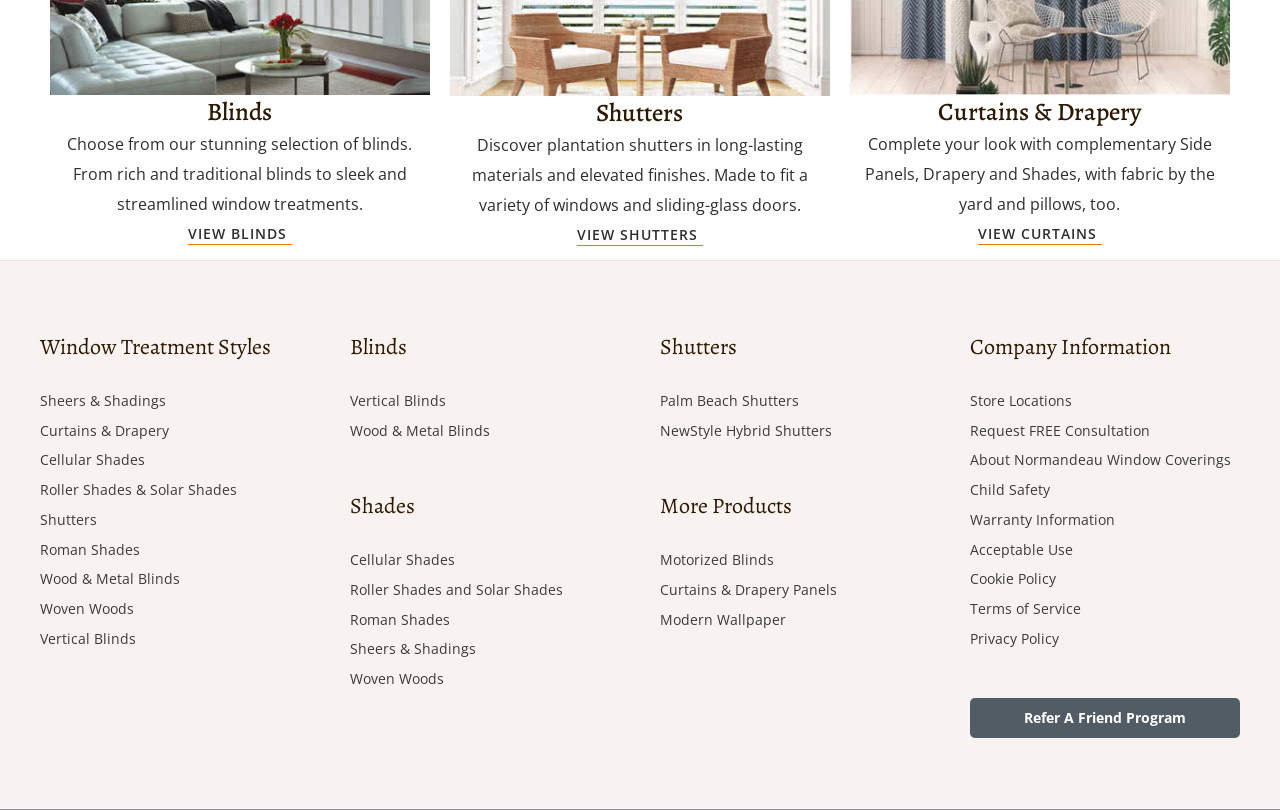Based on the provided description, "Vertical Blinds", find the bounding box of the corresponding UI element in the screenshot.

[0.031, 0.776, 0.106, 0.8]